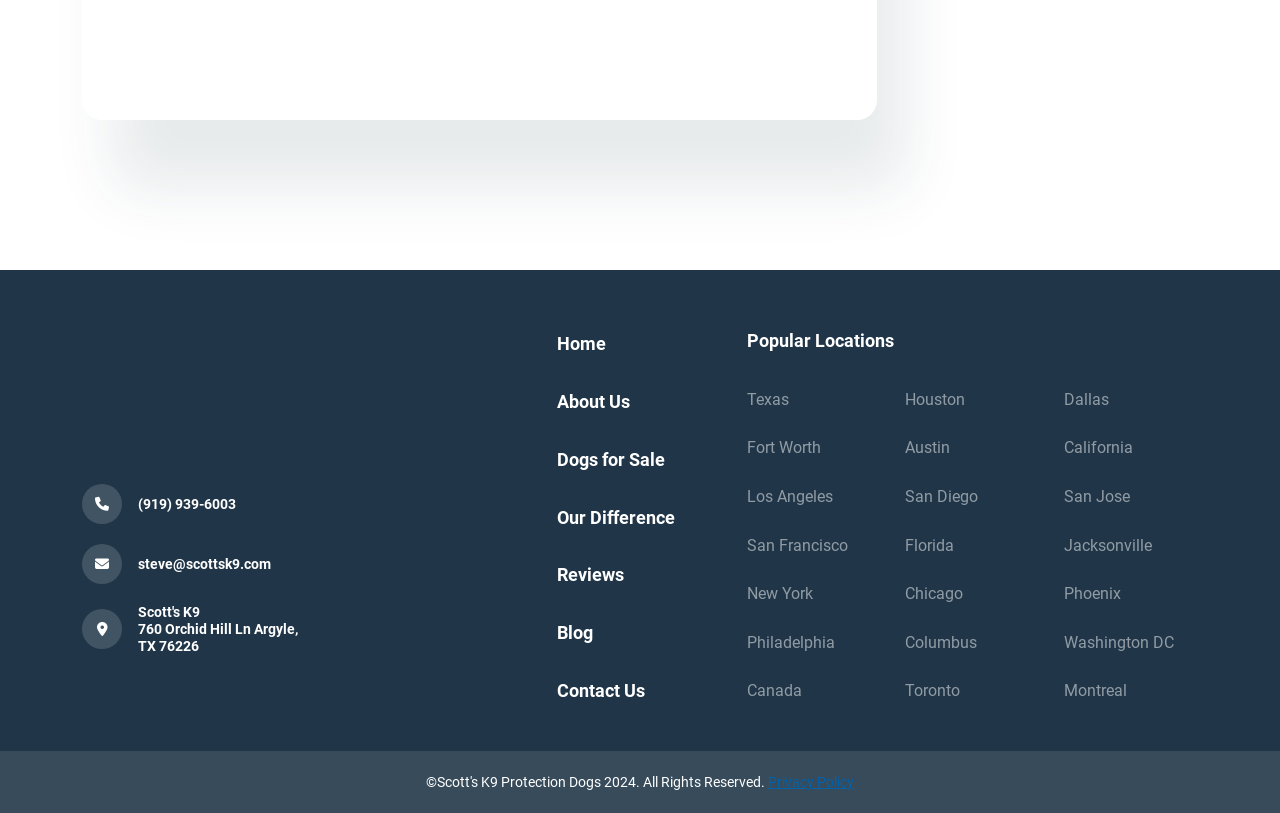Use the information in the screenshot to answer the question comprehensively: What is the phone number?

The phone number can be found at the top of the webpage, next to the company logo, in the format of a link with a phone icon.